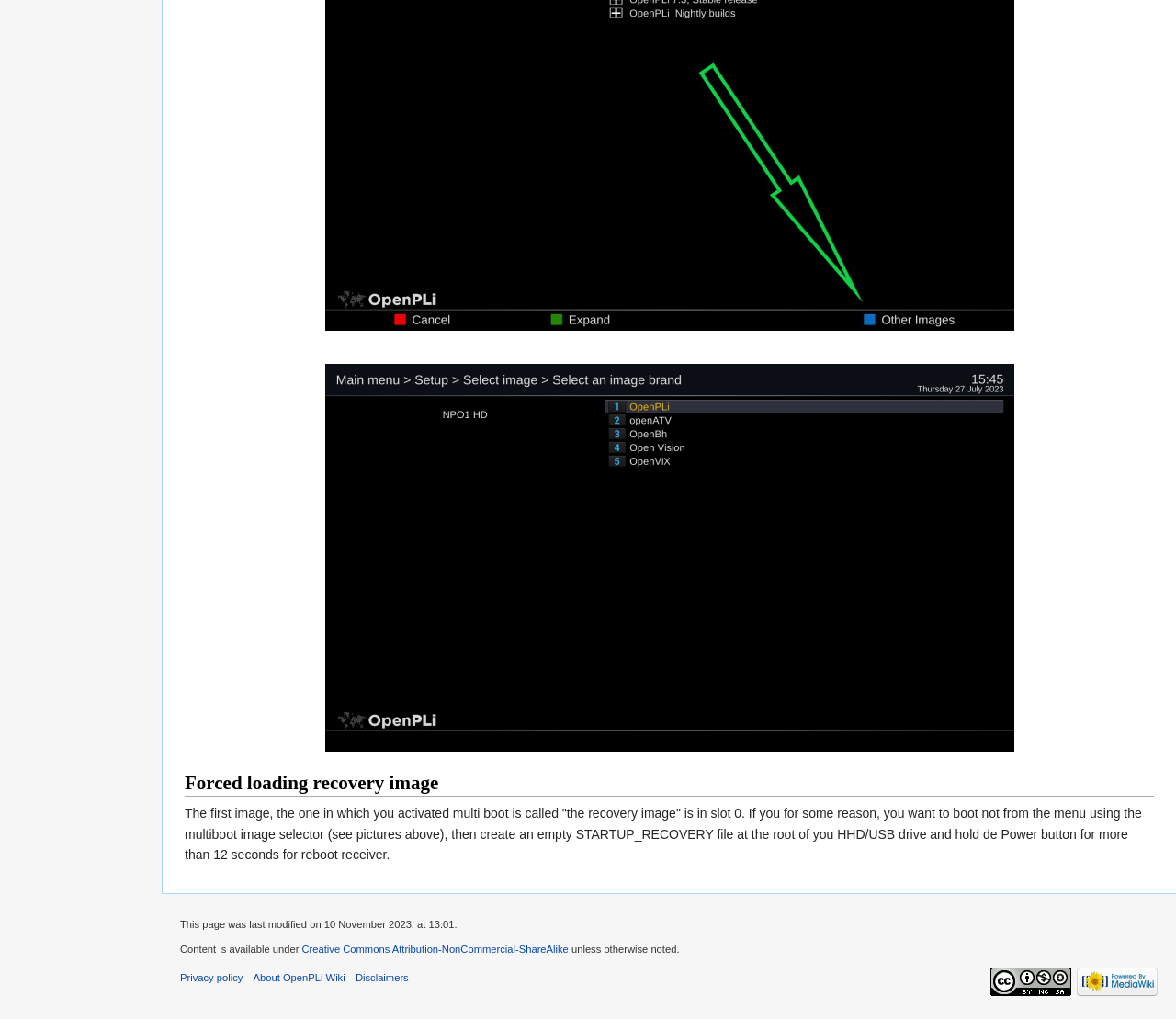Using the image as a reference, answer the following question in as much detail as possible:
When was this page last modified?

The webpage contains a StaticText element that indicates the page was last modified on 10 November 2023, at 13:01.